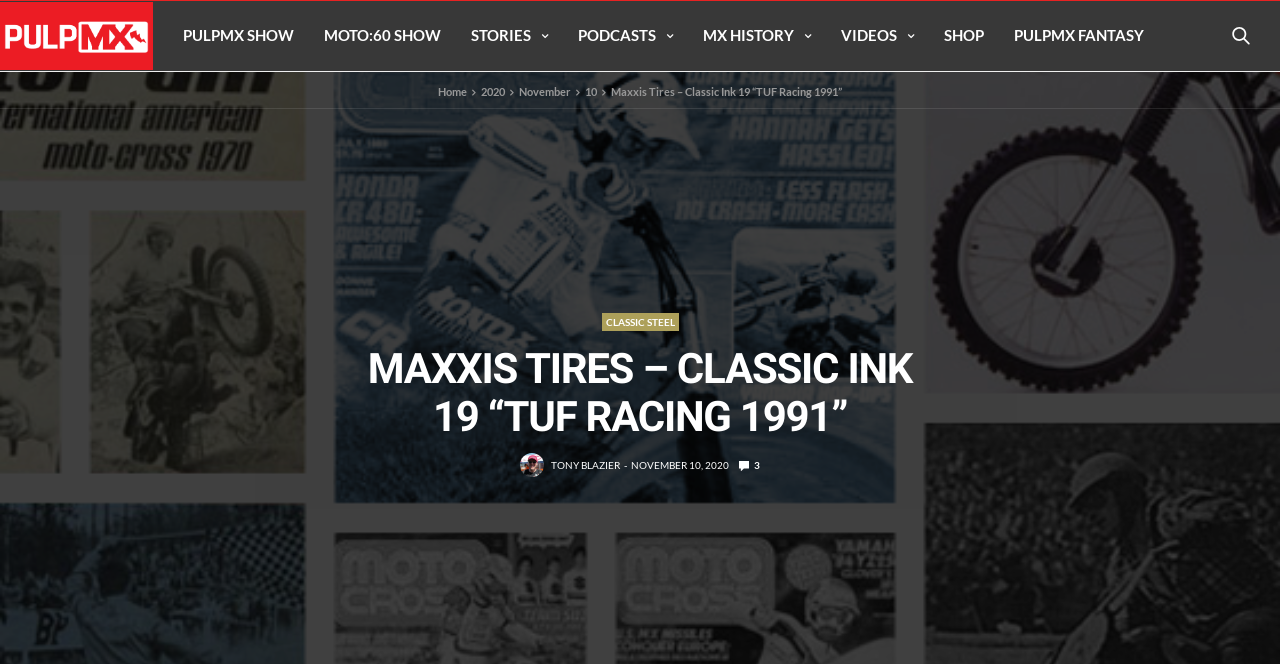Provide a short answer using a single word or phrase for the following question: 
What is the name of the show mentioned in the top navigation bar?

PULPMX SHOW